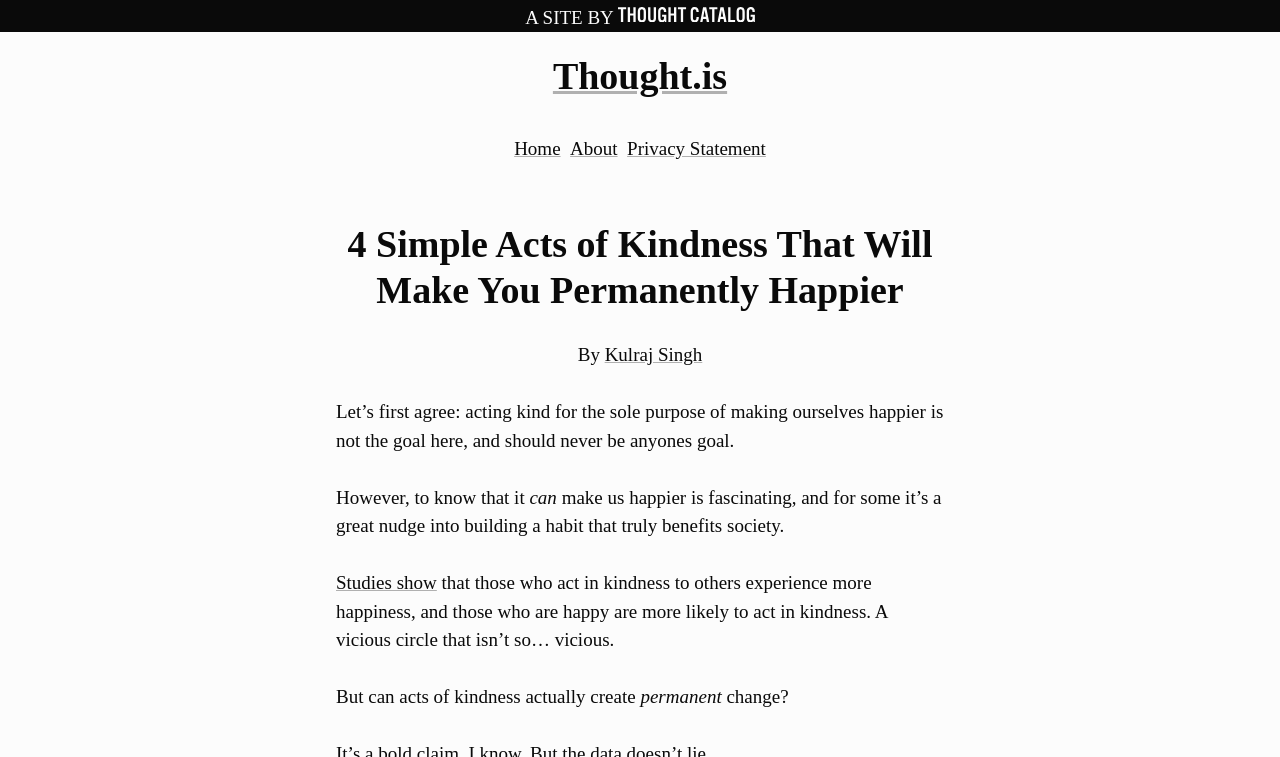Describe all the significant parts and information present on the webpage.

The webpage appears to be an article from Thought.is, with the title "4 Simple Acts of Kindness That Will Make You Permanently Happier" prominently displayed near the top. Below the title, the author's name, Kulraj Singh, is mentioned. 

The top section of the page features a navigation menu with links to "Home", "About", and "Privacy Statement". To the left of this menu, there is a link to "Thought Catalog" accompanied by a small image. 

The main content of the article is divided into several paragraphs. The first paragraph starts with the sentence "Let’s first agree: acting kind for the sole purpose of making ourselves happier is not the goal here, and should never be anyone's goal." The text continues to discuss the relationship between kindness and happiness, citing studies that show how acts of kindness can lead to increased happiness. 

Throughout the article, there are no images, but there are several links, including one to "Studies show" which likely leads to a reference or further information on the topic. The text is organized in a clear and readable manner, with no clutter or distractions.